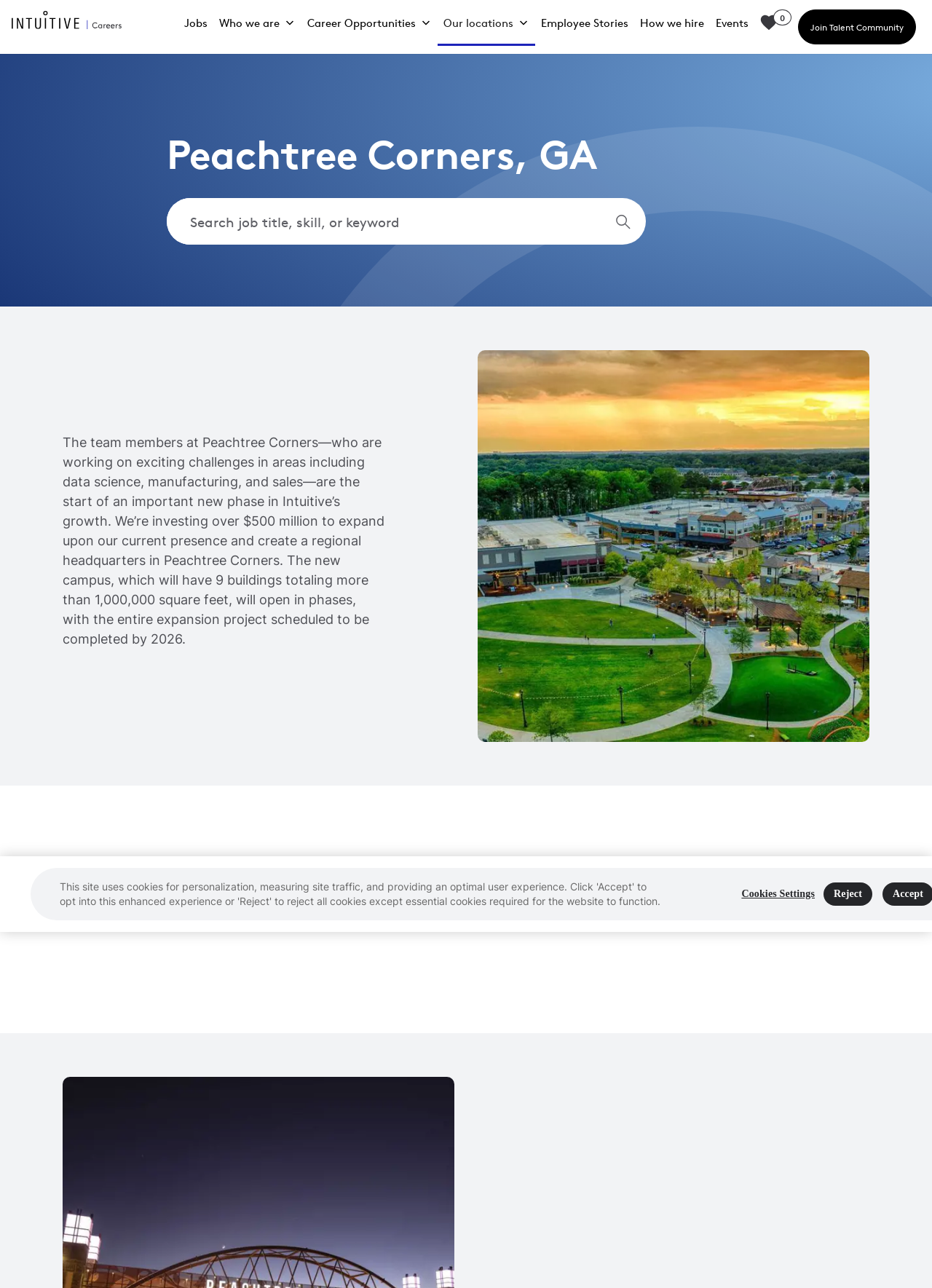Please specify the bounding box coordinates of the clickable region necessary for completing the following instruction: "Search for jobs". The coordinates must consist of four float numbers between 0 and 1, i.e., [left, top, right, bottom].

[0.179, 0.154, 0.647, 0.19]